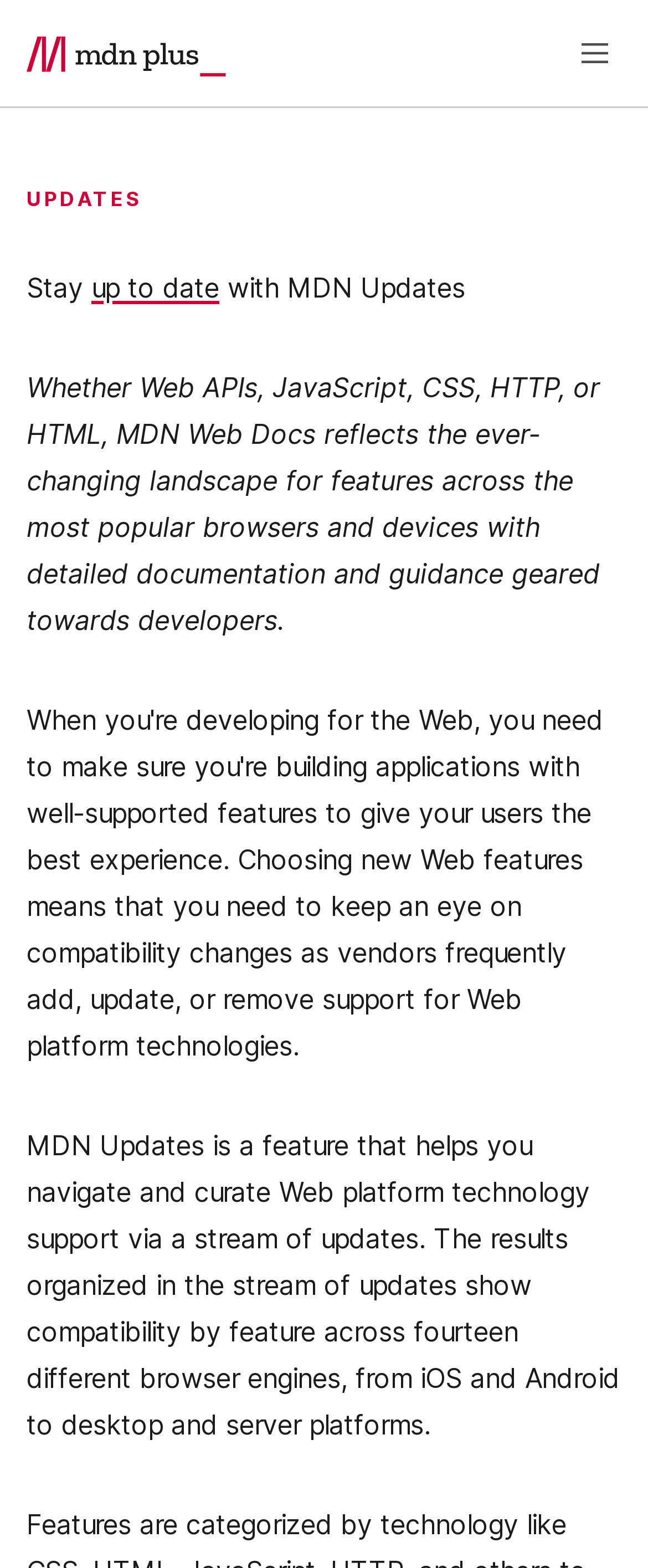How many browser engines are supported?
Please give a detailed and elaborate explanation in response to the question.

The number of browser engines supported can be found in the StaticText element, which mentions that the results are organized by feature across fourteen different browser engines.